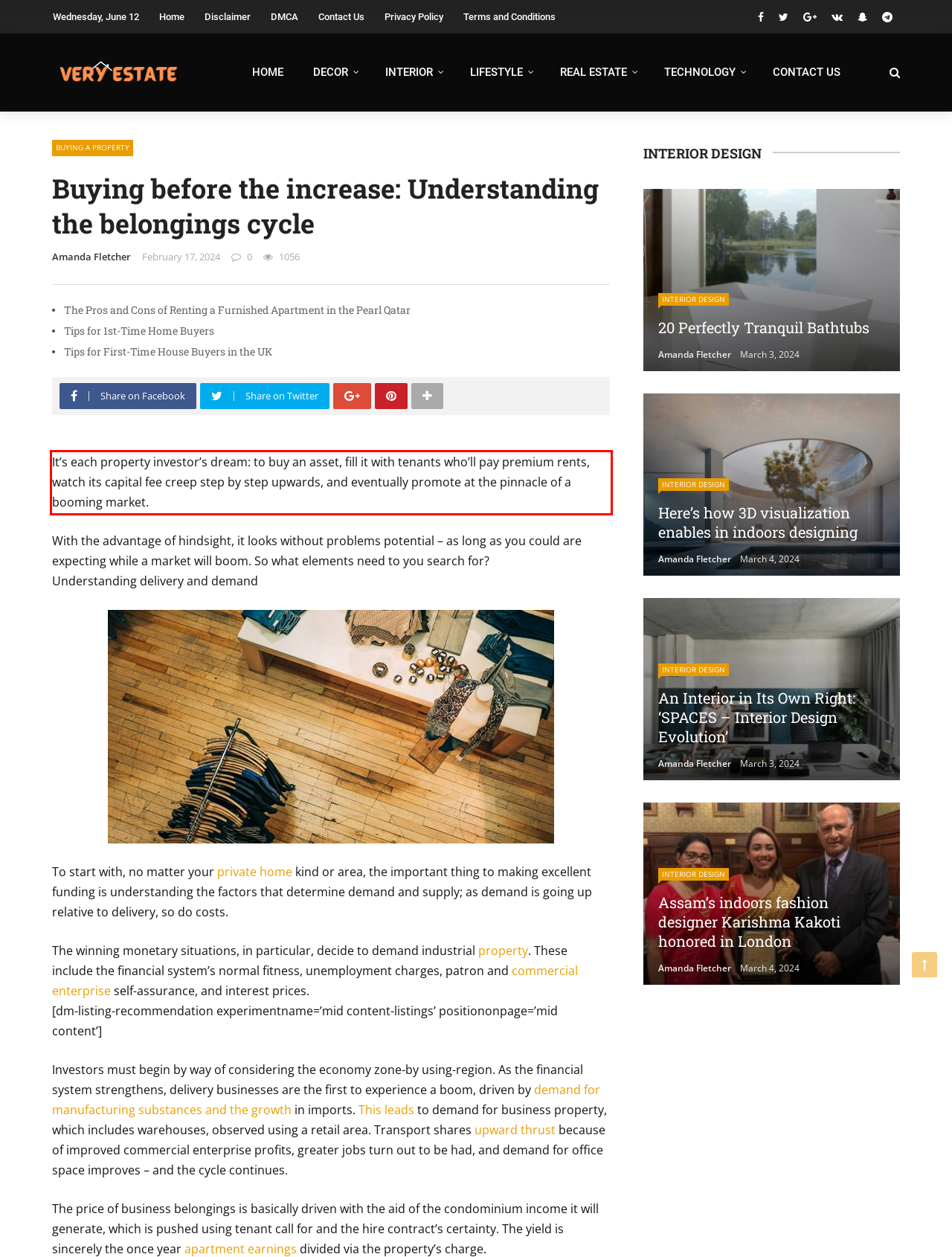Examine the webpage screenshot and use OCR to obtain the text inside the red bounding box.

It’s each property investor’s dream: to buy an asset, fill it with tenants who’ll pay premium rents, watch its capital fee creep step by step upwards, and eventually promote at the pinnacle of a booming market.